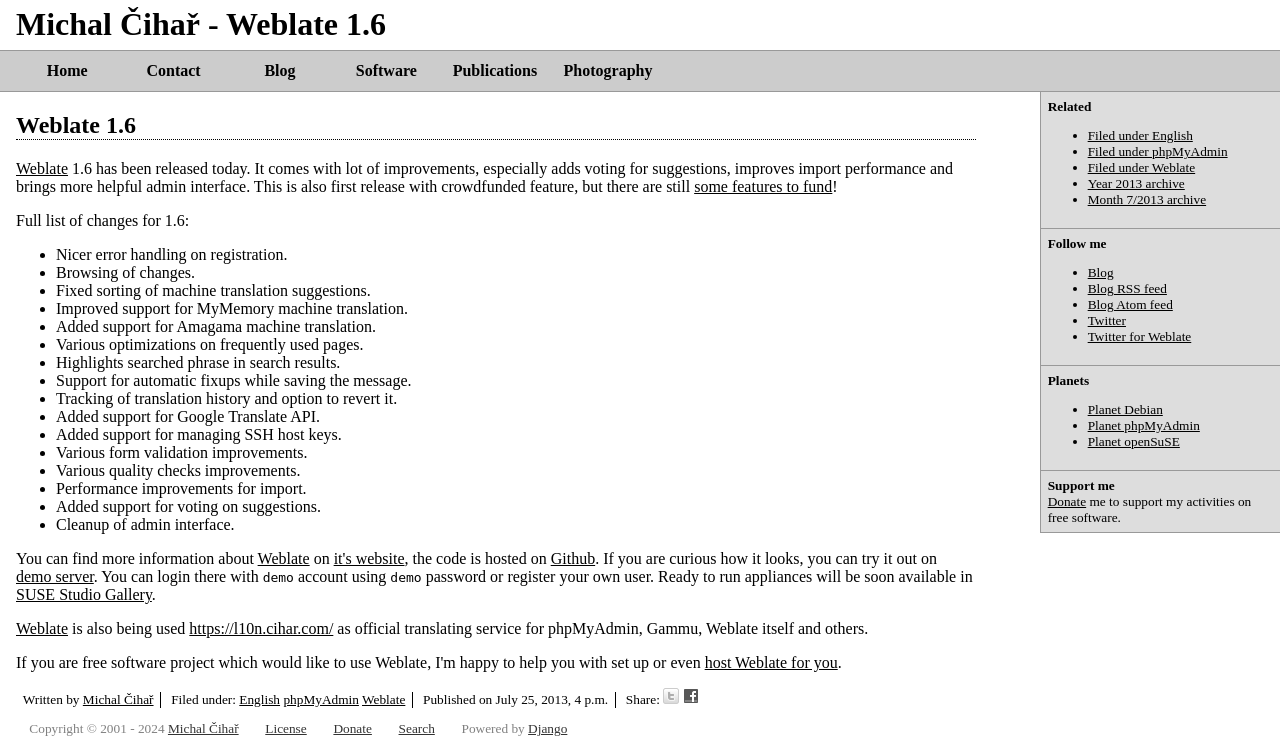Examine the screenshot and answer the question in as much detail as possible: What is the feature added to Weblate for managing SSH host keys?

The webpage lists 'Added support for managing SSH host keys' as one of the features added to Weblate 1.6, indicating that Weblate now supports managing SSH host keys.